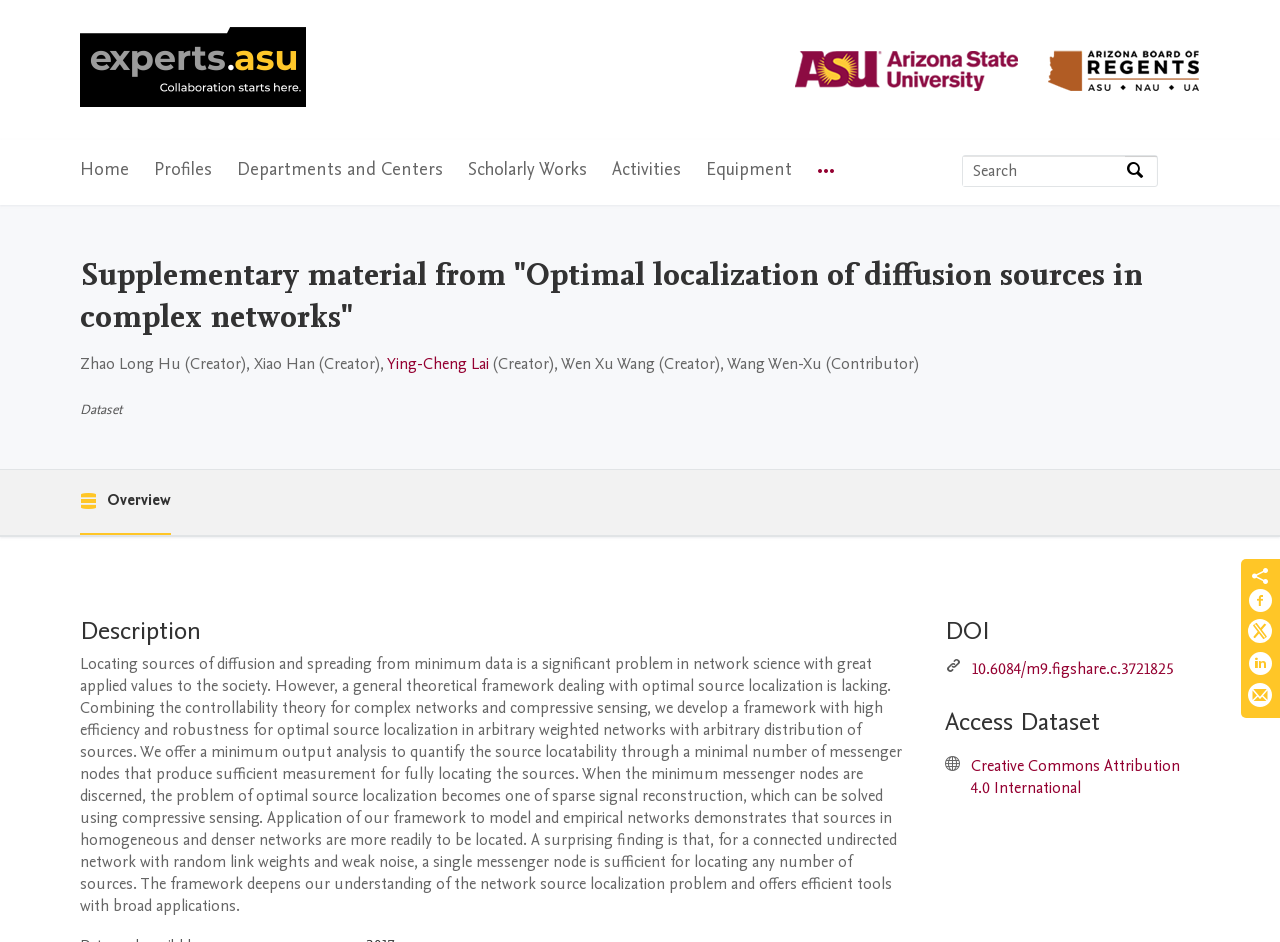Identify the main title of the webpage and generate its text content.

Supplementary material from "Optimal localization of diffusion sources in complex networks"